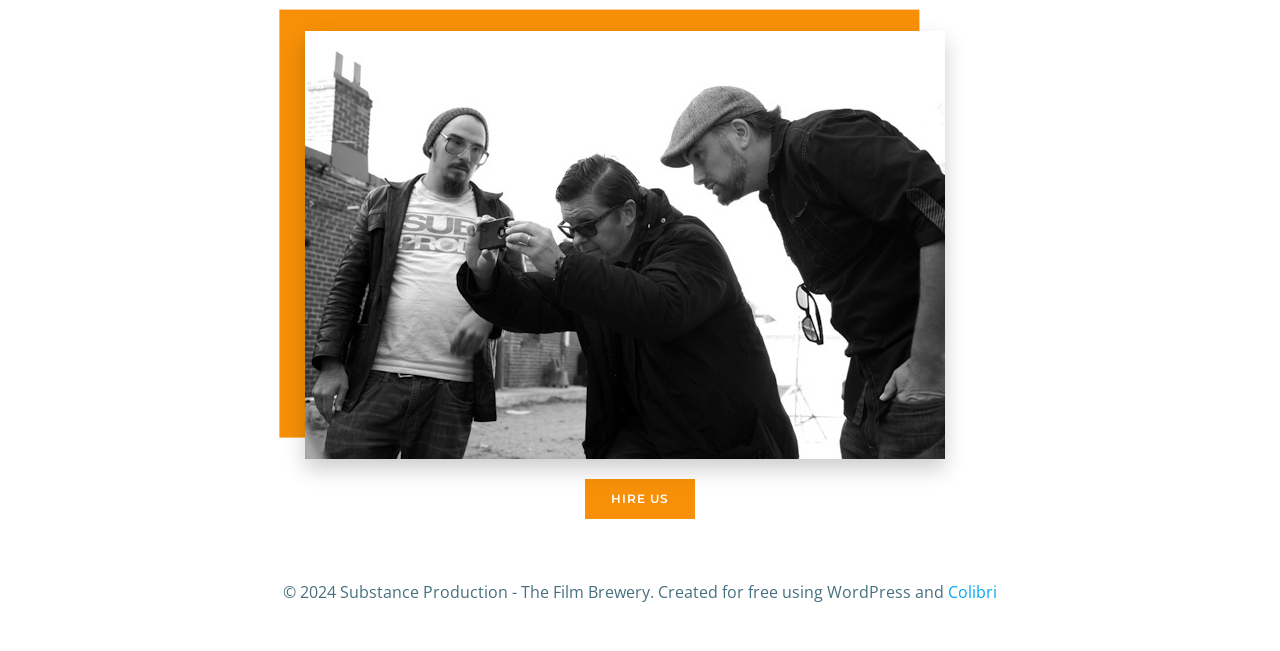Using the provided element description, identify the bounding box coordinates as (top-left x, top-left y, bottom-right x, bottom-right y). Ensure all values are between 0 and 1. Description: HIRE US

[0.457, 0.735, 0.543, 0.797]